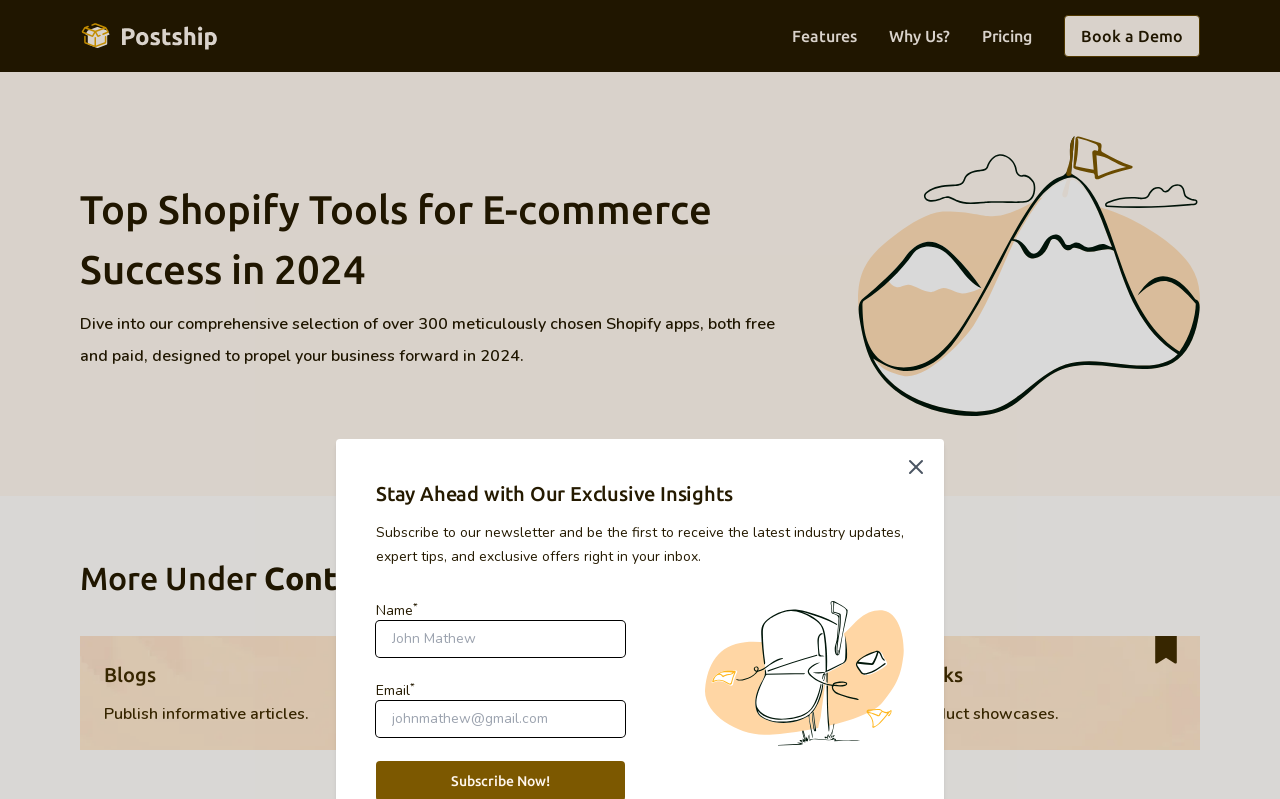How many textboxes are in the newsletter subscription section? Analyze the screenshot and reply with just one word or a short phrase.

2